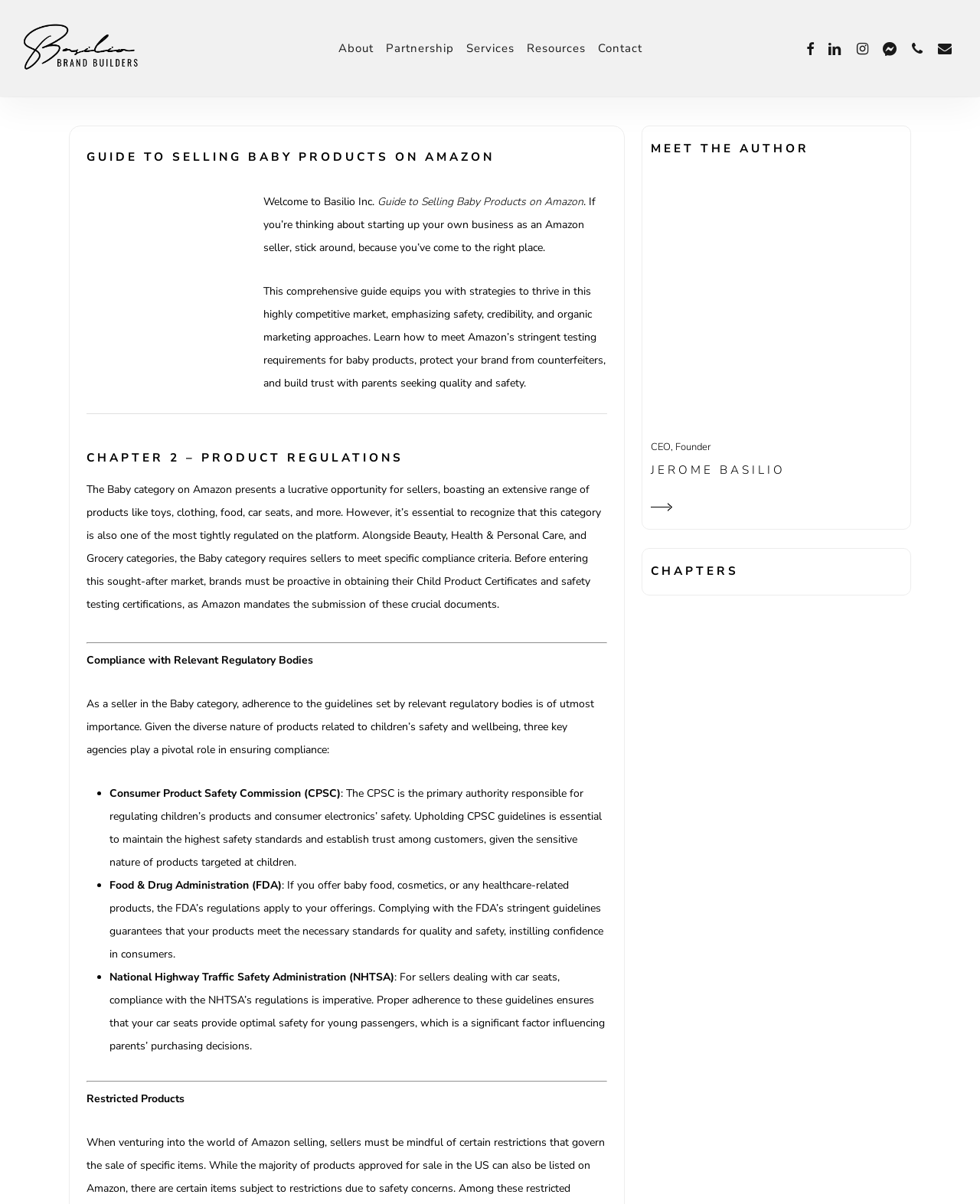Please find the bounding box coordinates (top-left x, top-left y, bottom-right x, bottom-right y) in the screenshot for the UI element described as follows: facebook

[0.816, 0.033, 0.838, 0.047]